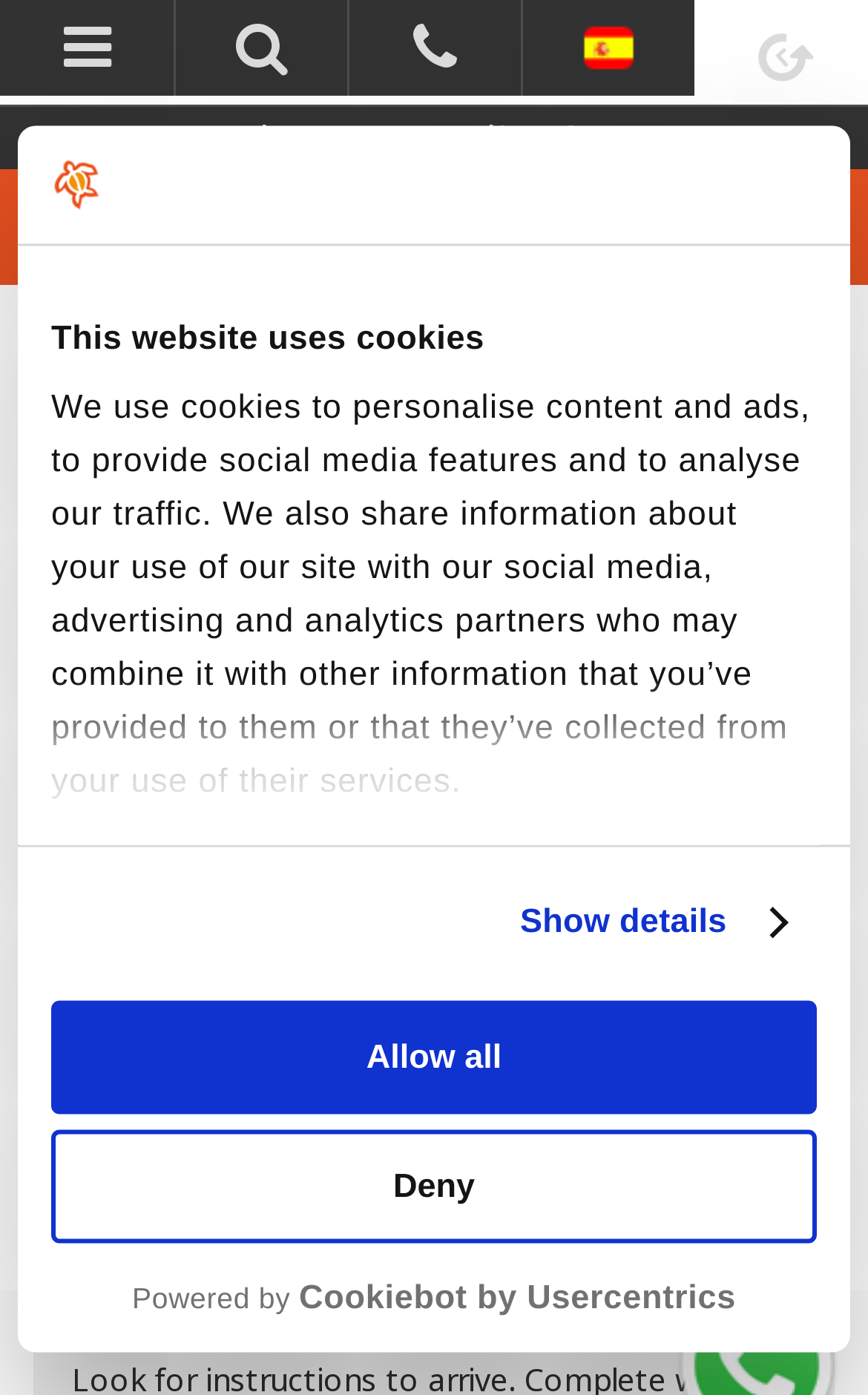Where are the deliveries available?
Relying on the image, give a concise answer in one word or a brief phrase.

All EU